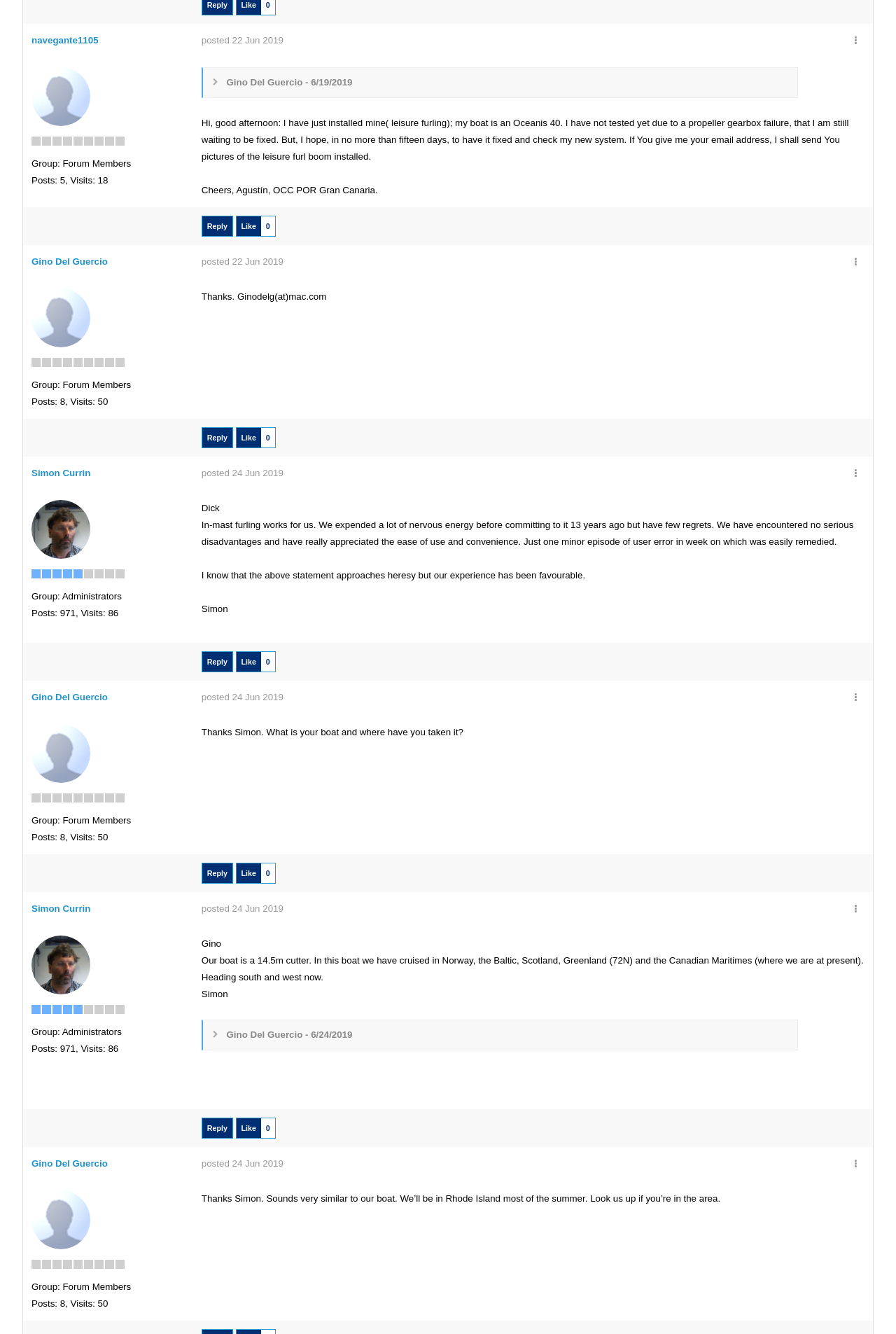What is the topic of the conversation?
Respond to the question with a single word or phrase according to the image.

leisure furling